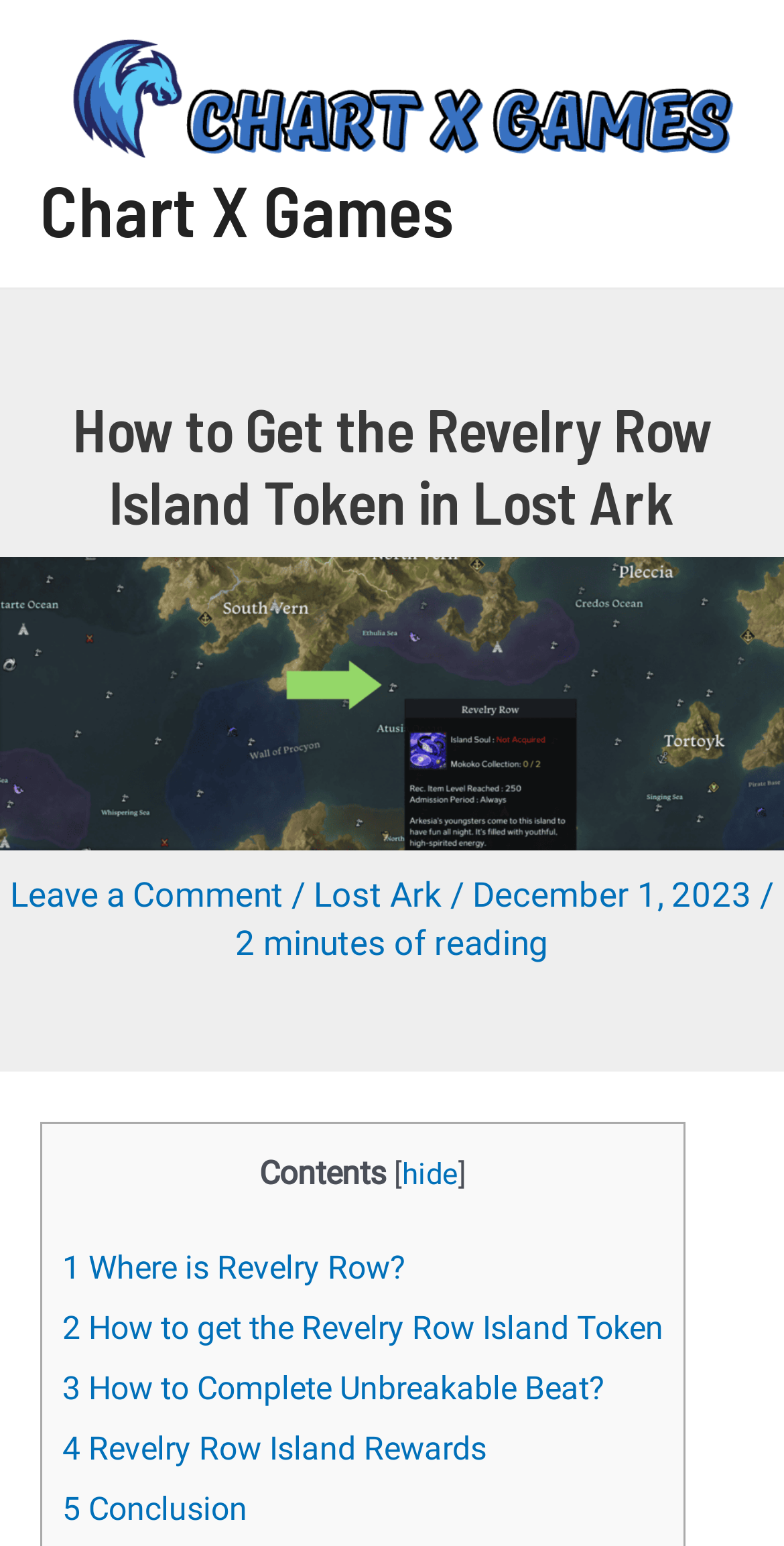What is the date of the article?
Please use the image to provide a one-word or short phrase answer.

December 1, 2023